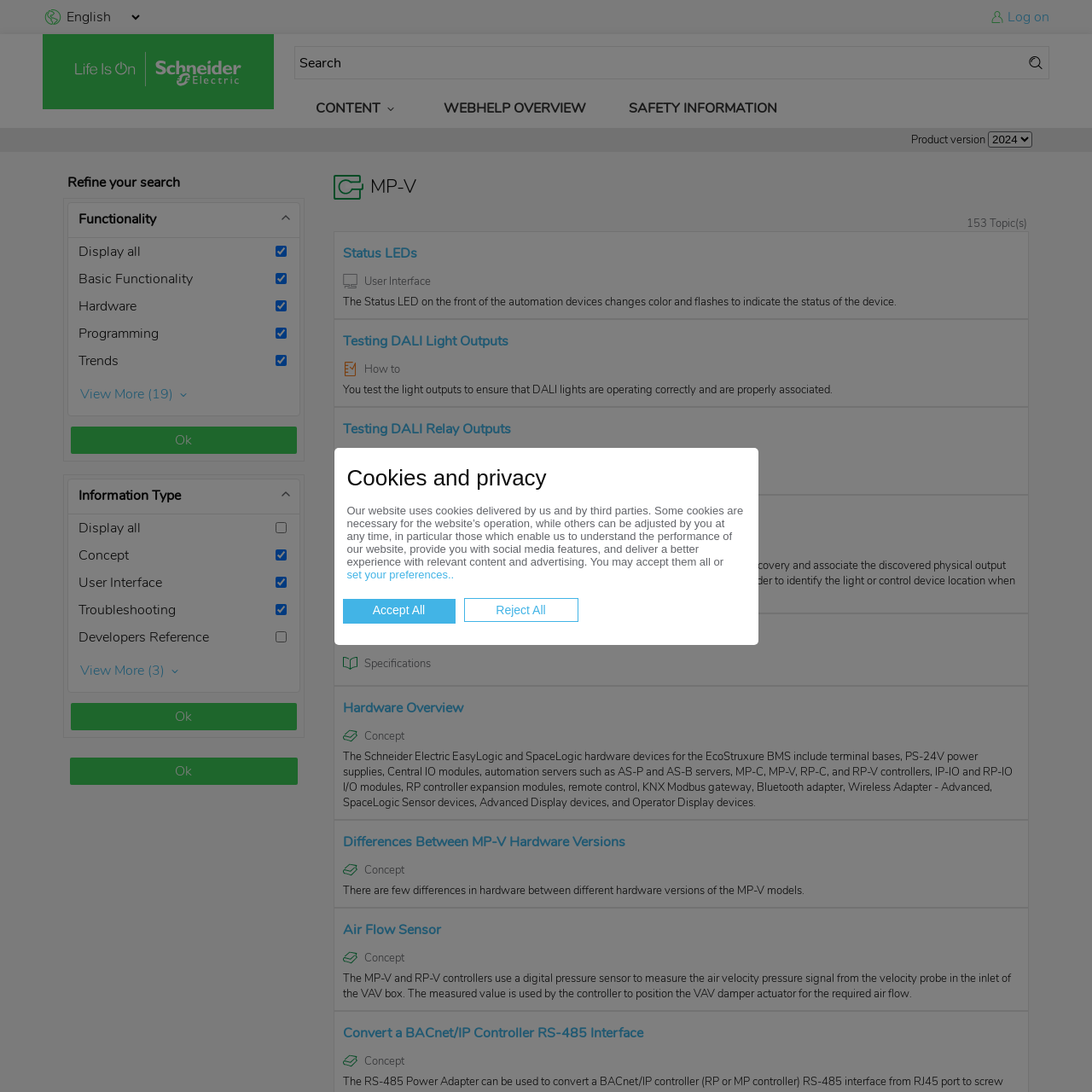Predict the bounding box coordinates of the UI element that matches this description: "Testing DALI Relay Outputs". The coordinates should be in the format [left, top, right, bottom] with each value between 0 and 1.

[0.314, 0.384, 0.468, 0.401]